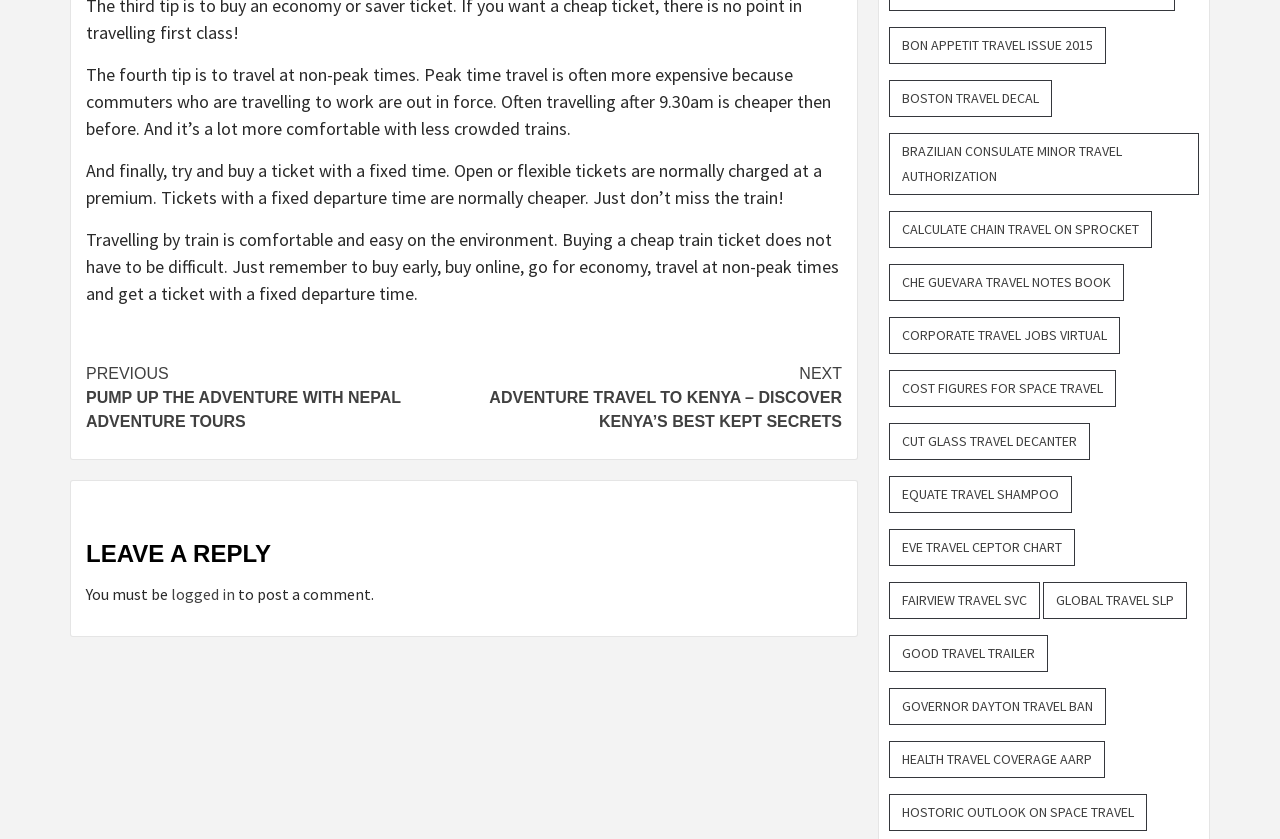Identify the bounding box coordinates of the clickable region to carry out the given instruction: "Click on 'logged in'".

[0.134, 0.696, 0.184, 0.72]